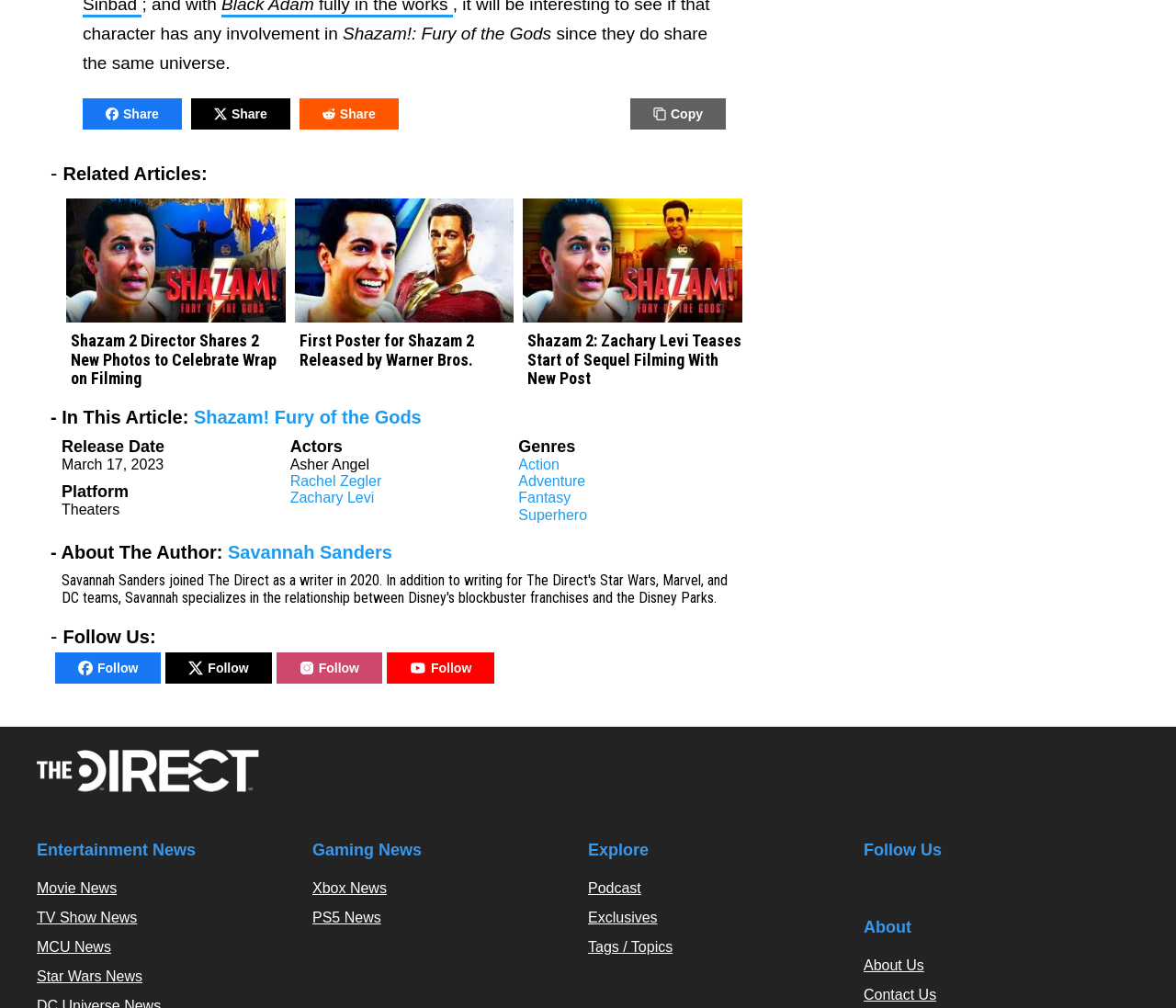Look at the image and write a detailed answer to the question: 
What is the release date of the movie?

The release date of the movie is 'March 17, 2023' which is indicated by the StaticText element with ID 912, located below the 'Release Date' label.